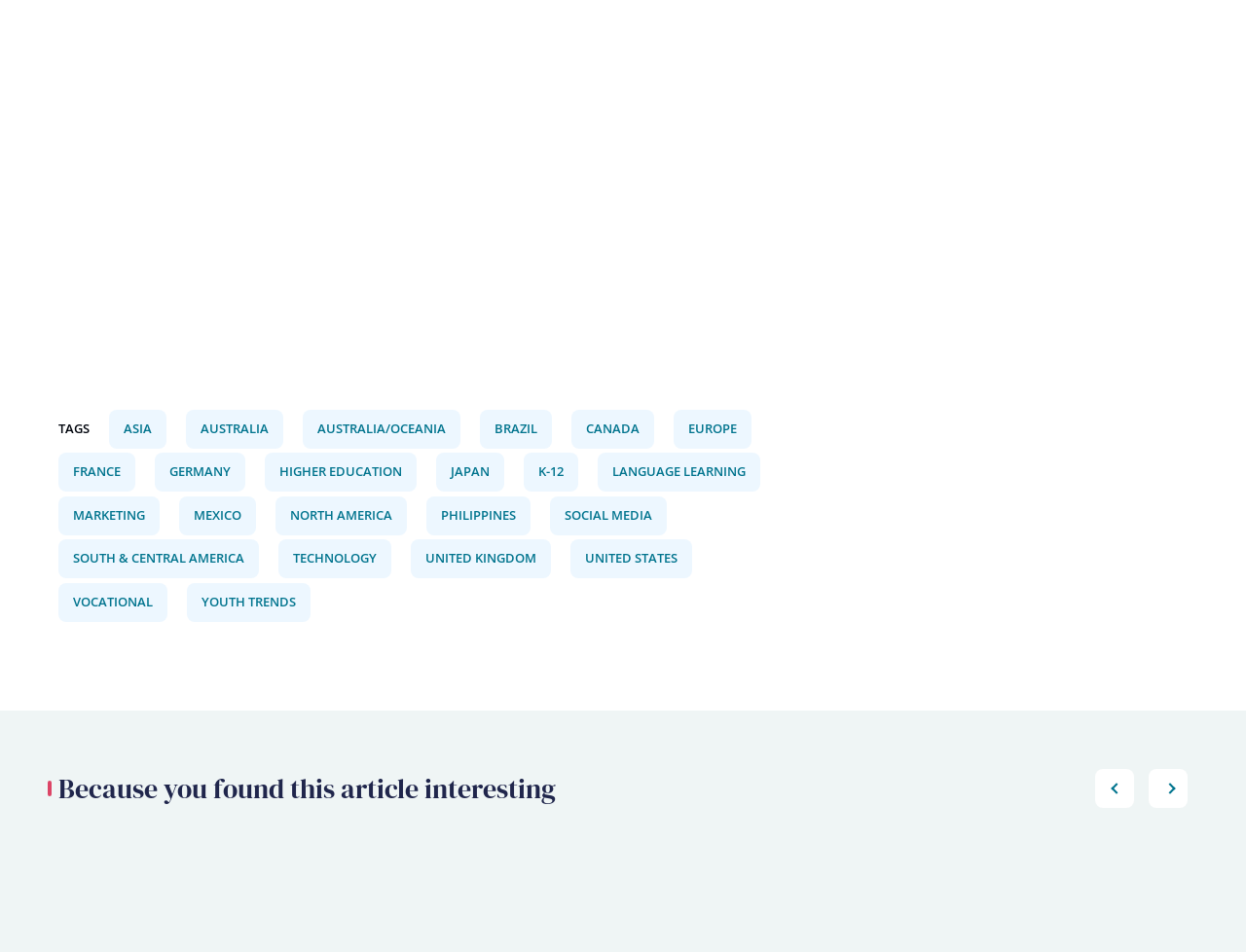Identify the bounding box coordinates for the region of the element that should be clicked to carry out the instruction: "View all Asia articles.". The bounding box coordinates should be four float numbers between 0 and 1, i.e., [left, top, right, bottom].

[0.088, 0.43, 0.134, 0.471]